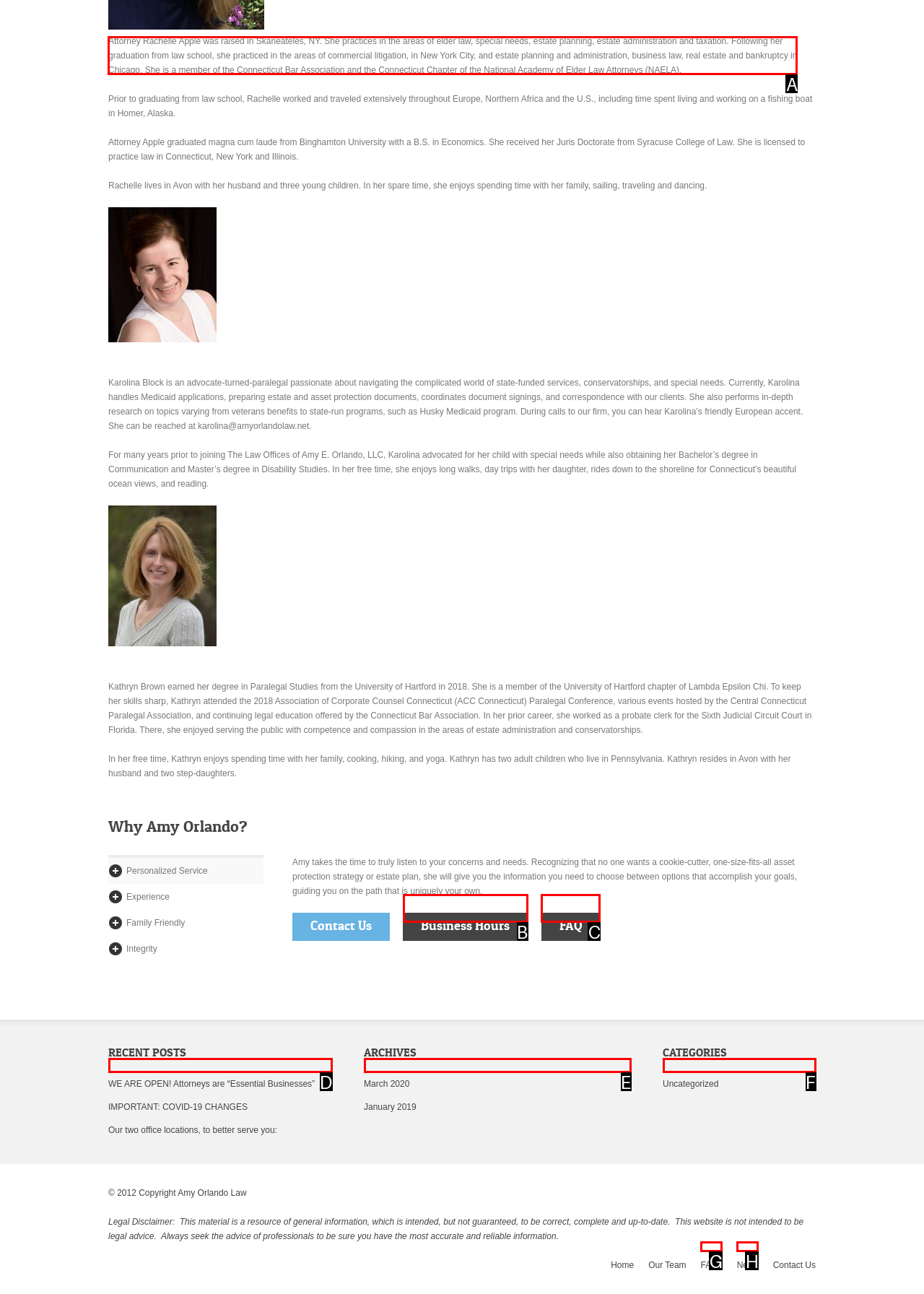For the task "Read about Attorney Rachelle Apple", which option's letter should you click? Answer with the letter only.

A